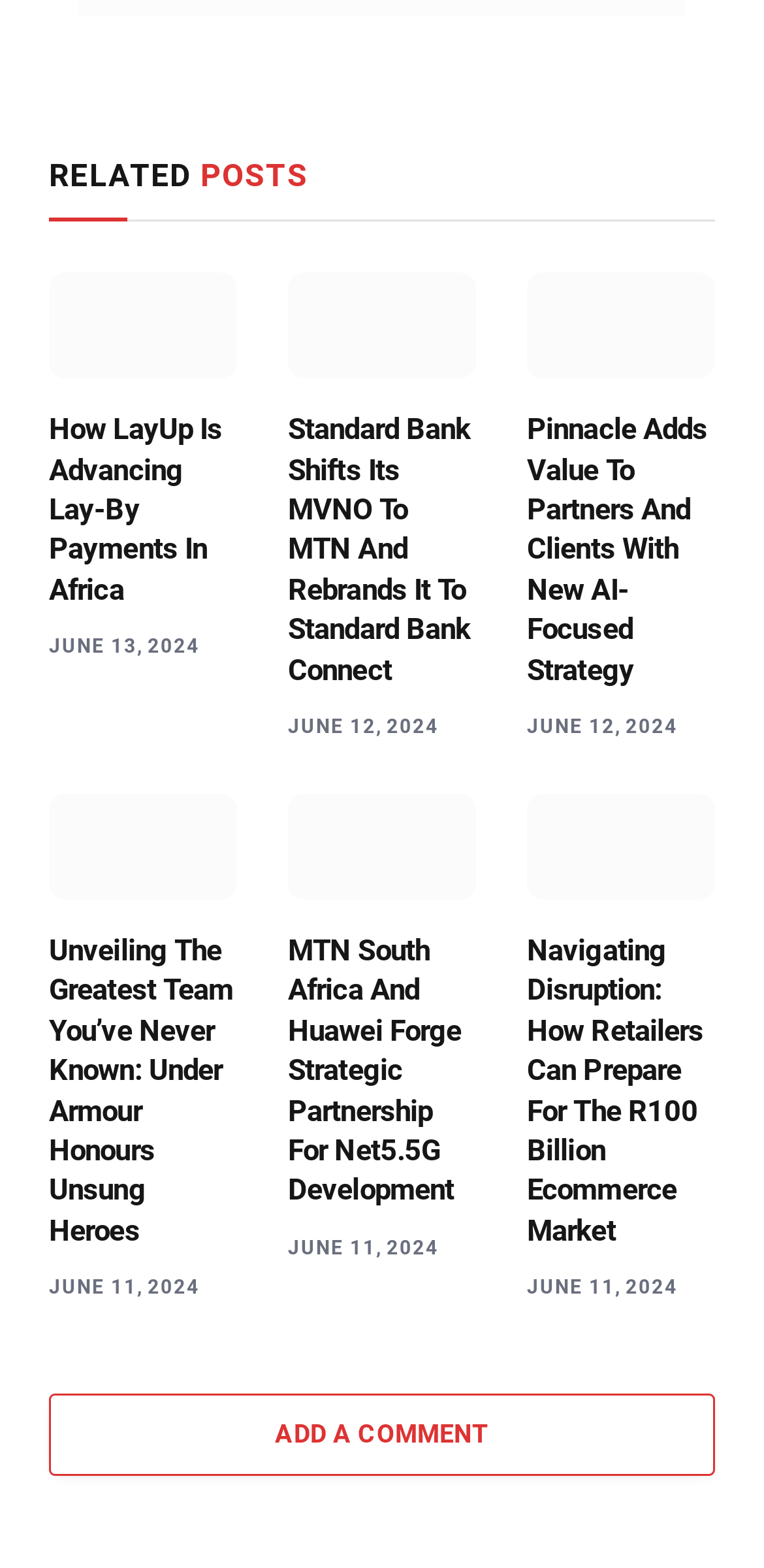Predict the bounding box of the UI element based on the description: "메이저사이트". The coordinates should be four float numbers between 0 and 1, formatted as [left, top, right, bottom].

None